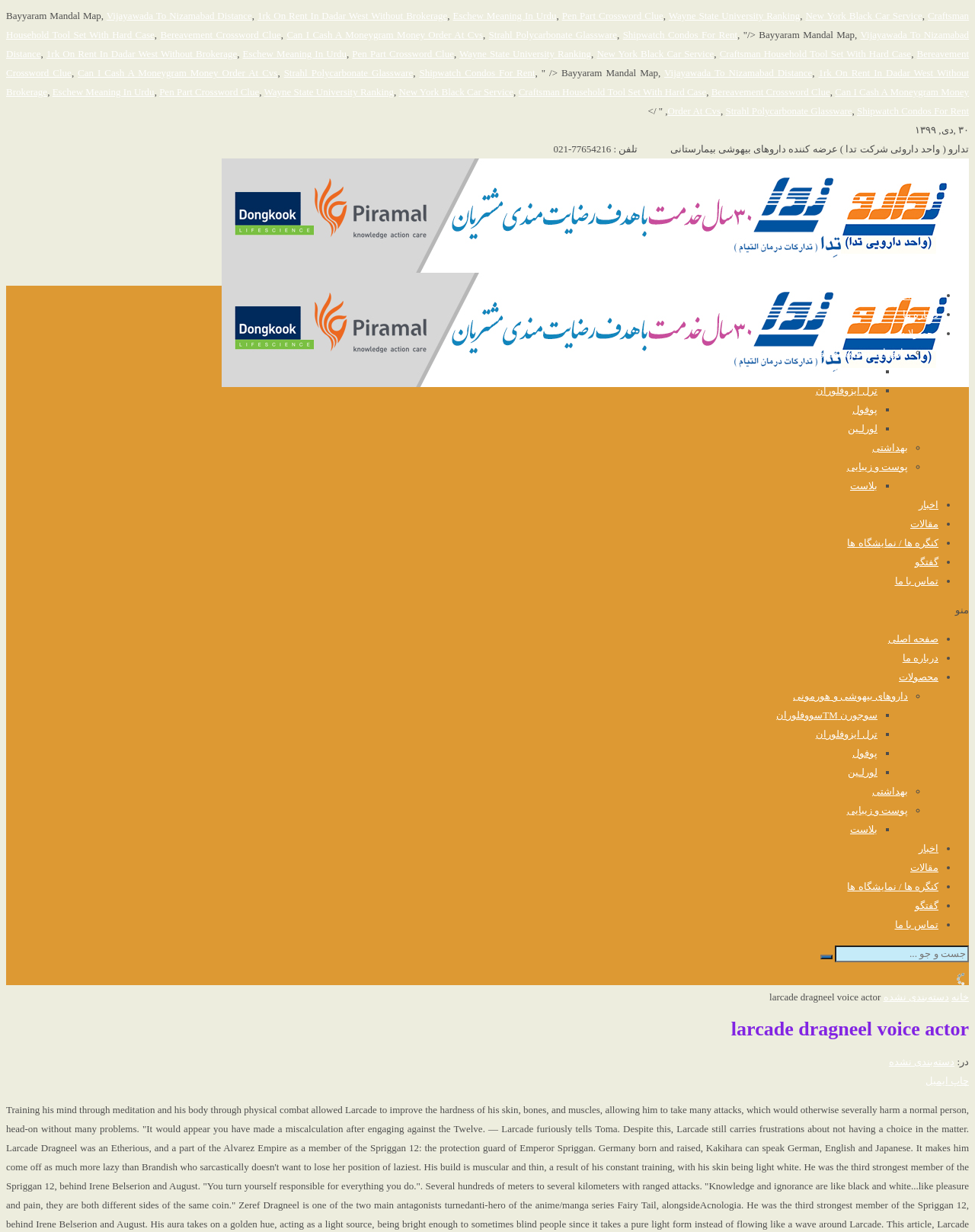What is the last item in the list of products?
Please respond to the question thoroughly and include all relevant details.

I looked at the list of links at the bottom of the webpage and found that the last item is 'مقالات', which means 'articles' in Persian.